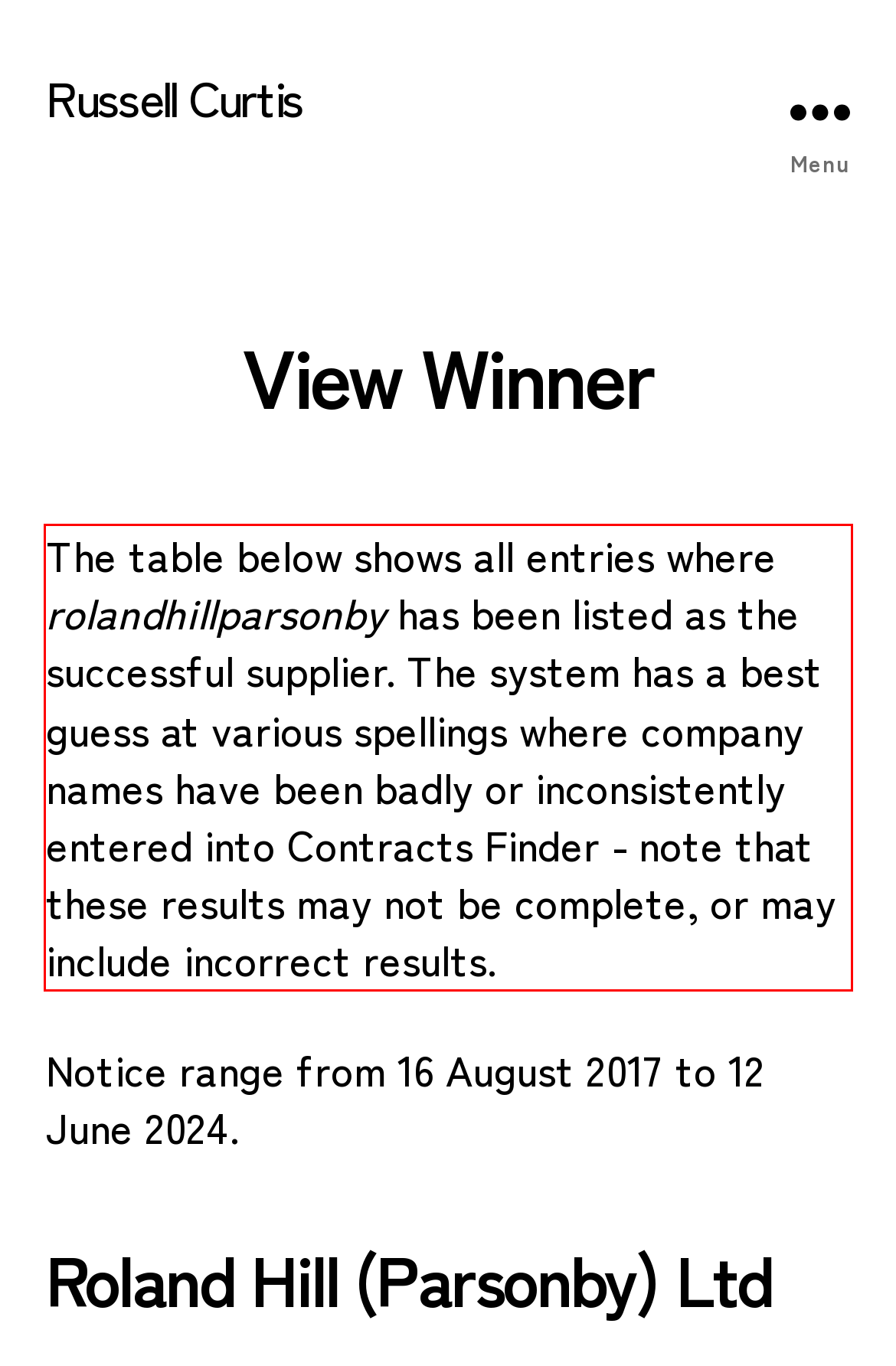From the screenshot of the webpage, locate the red bounding box and extract the text contained within that area.

The table below shows all entries where rolandhillparsonby has been listed as the successful supplier. The system has a best guess at various spellings where company names have been badly or inconsistently entered into Contracts Finder - note that these results may not be complete, or may include incorrect results.